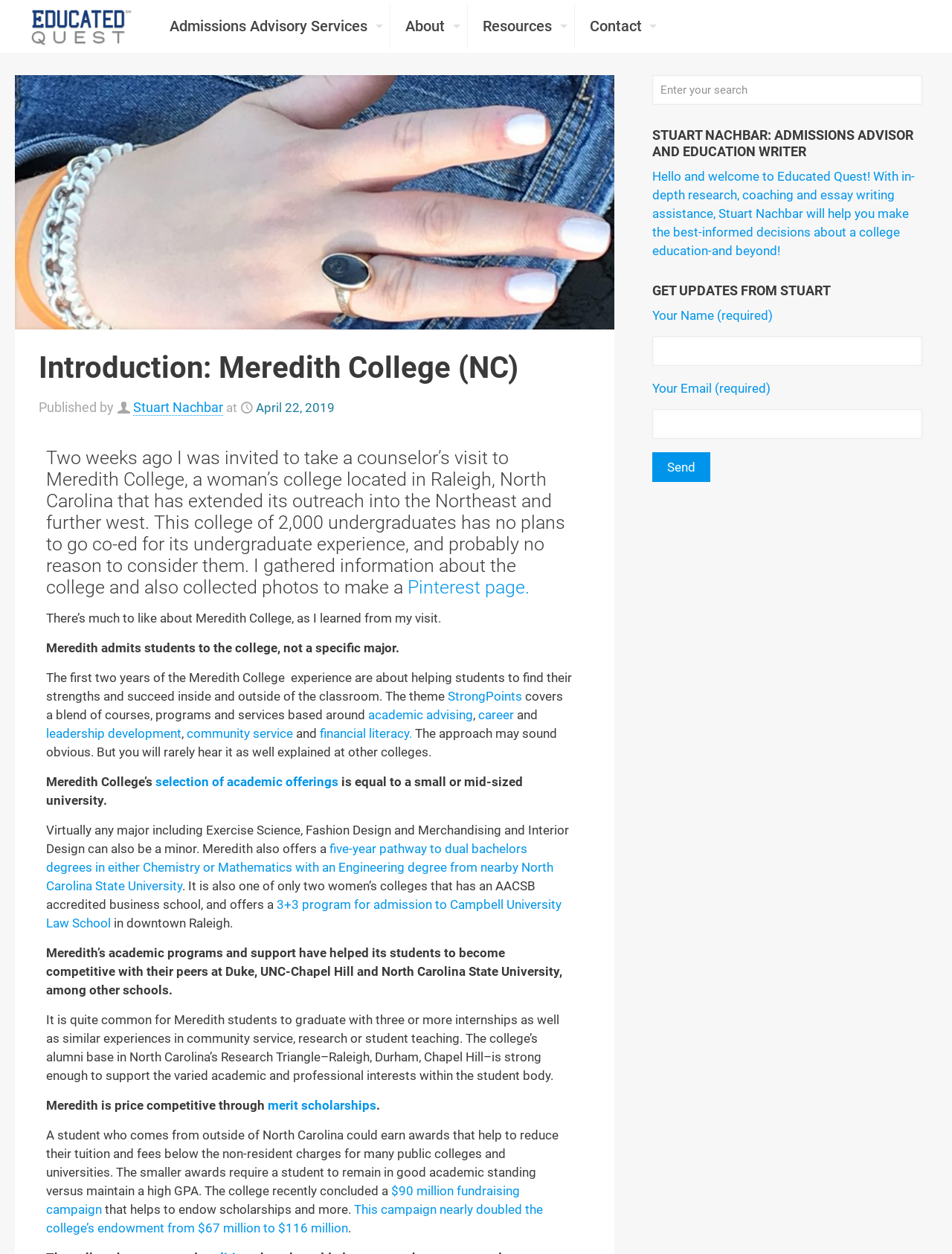What is the name of the university that offers a dual degree program with Meredith College?
Answer the question with detailed information derived from the image.

The article mentions that Meredith College offers a five-year pathway to dual bachelor's degrees in either Chemistry or Mathematics with an Engineering degree from nearby North Carolina State University.